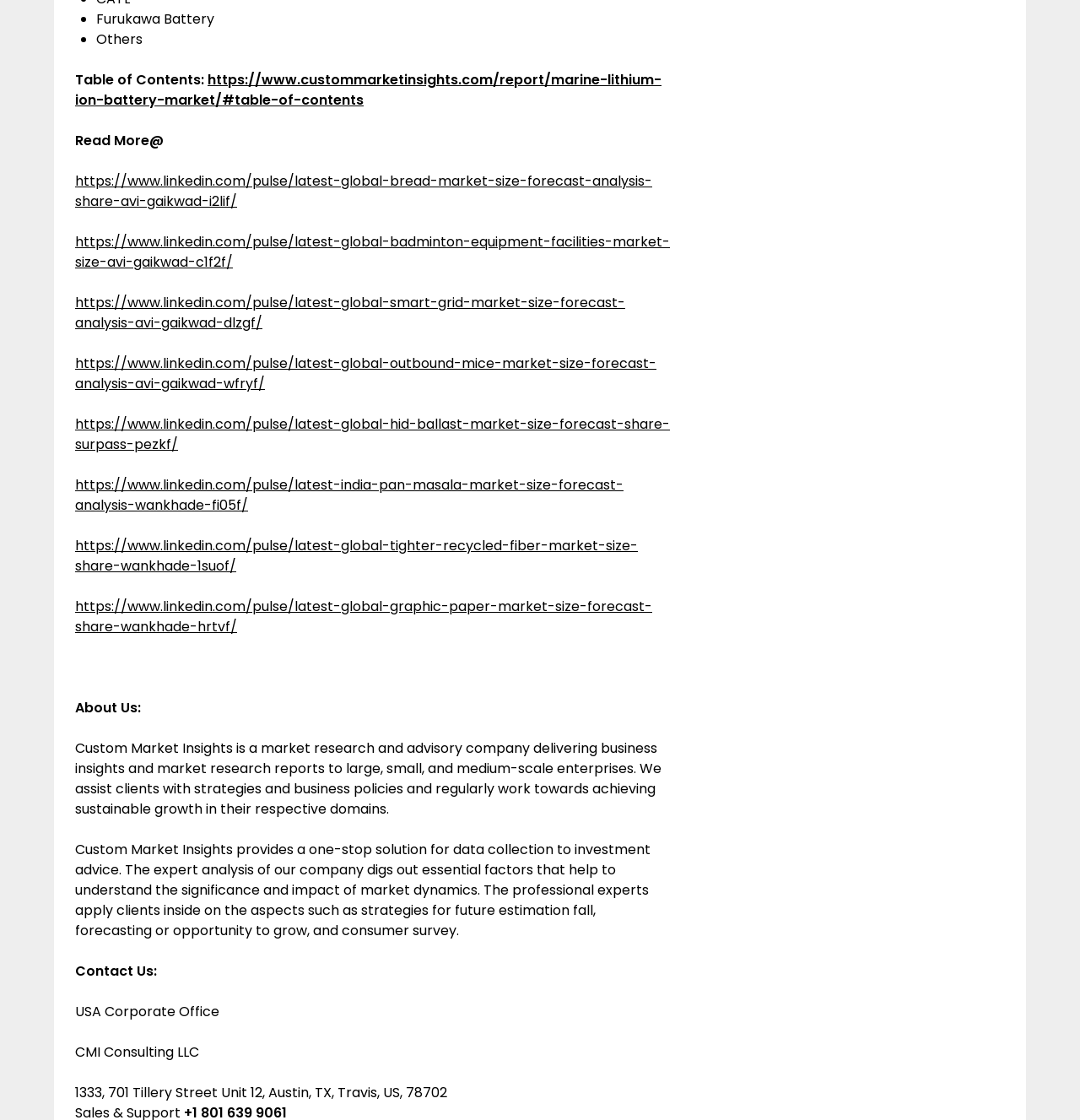What is the address of the USA Corporate Office?
Please provide a comprehensive answer based on the details in the screenshot.

The address is mentioned in the 'Contact Us' section, which provides the details of the USA Corporate Office.